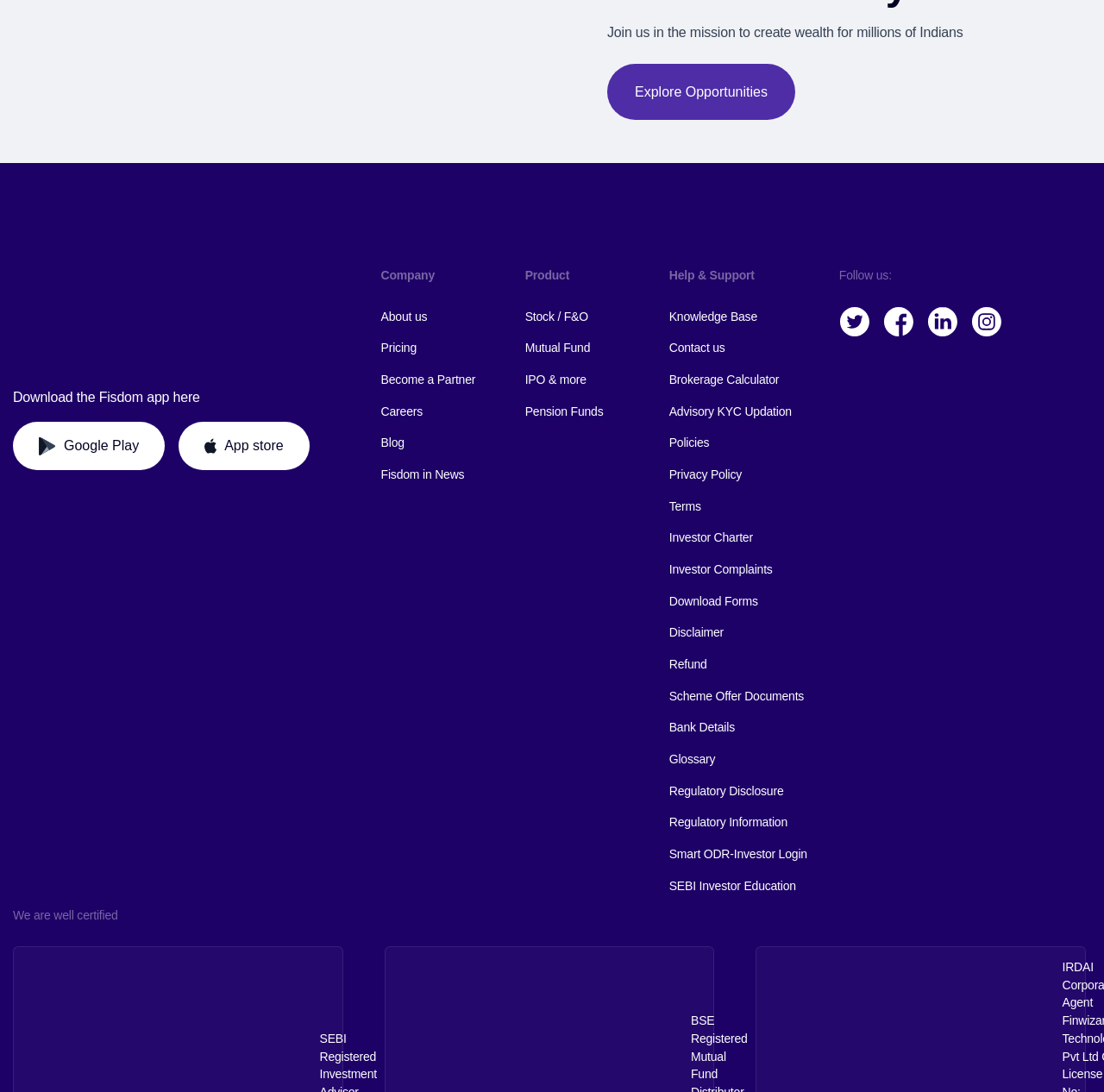How can I contact Fisdom?
Ensure your answer is thorough and detailed.

The Contact us link is provided under the 'Help & Support' category, which can be used to get in touch with Fisdom.